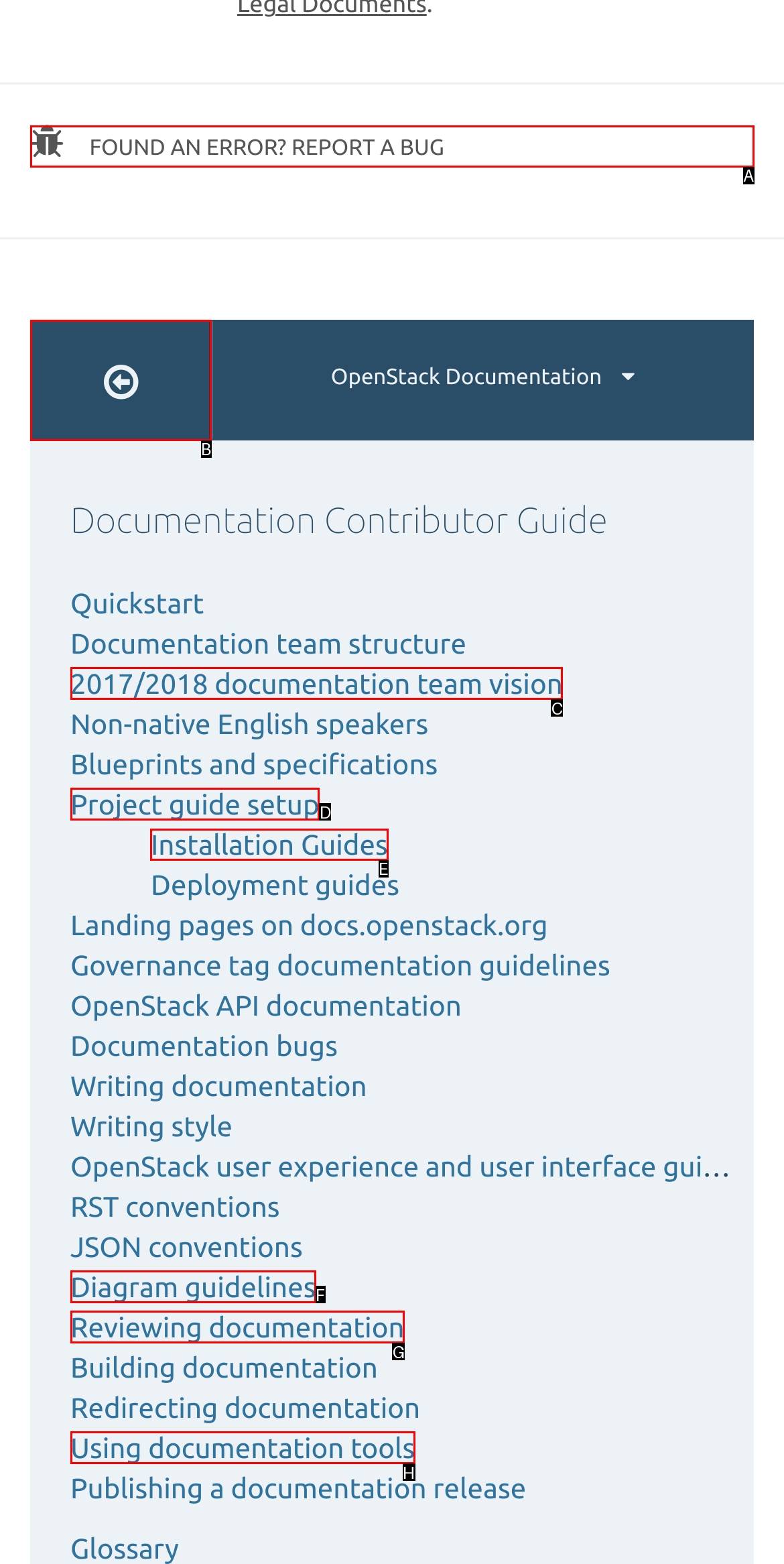Specify which HTML element I should click to complete this instruction: Access Installation Guides Answer with the letter of the relevant option.

E